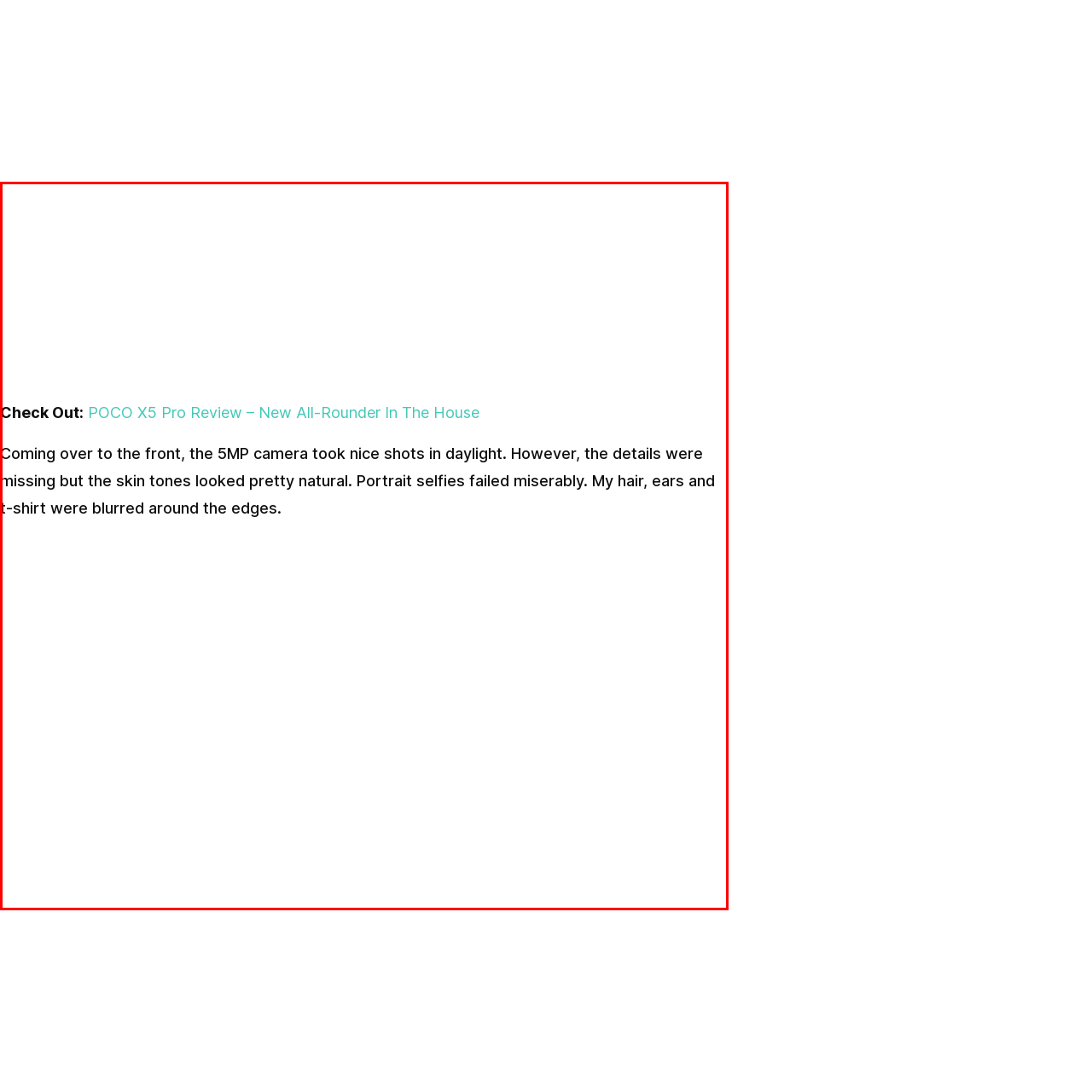What is suggested for the viewer to check out?
Consider the details within the red bounding box and provide a thorough answer to the question.

The caption encourages the viewer to check out a review of the POCO X5 Pro, implying that it would provide a broader context for comparing smartphone camera performances, including the Tecno Spark Go 2023.